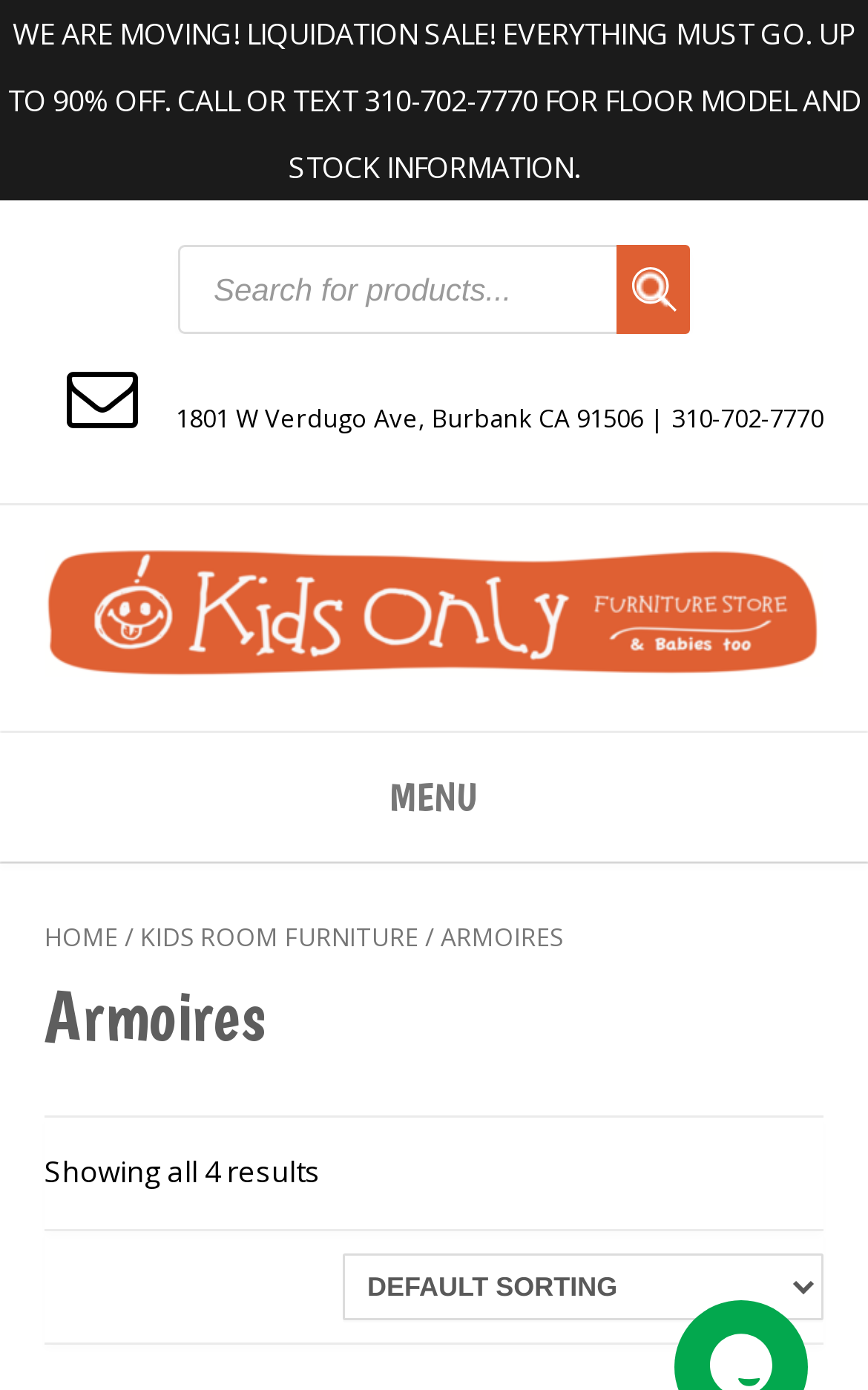How many results are shown on the current page?
Look at the image and construct a detailed response to the question.

The website has a message 'Showing all 4 results' which indicates that there are 4 items being displayed on the current page.